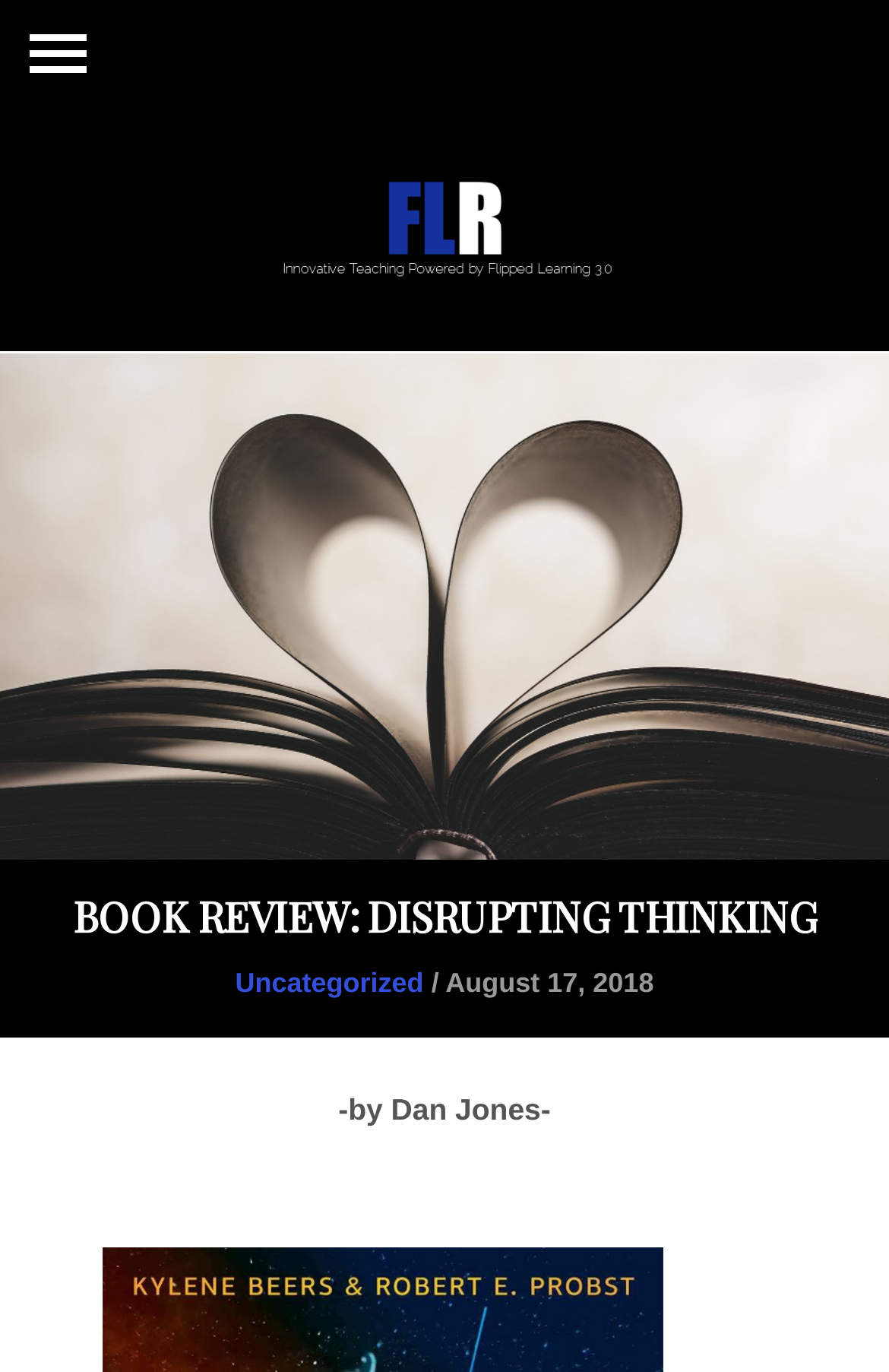Using the description: "Menu", identify the bounding box of the corresponding UI element in the screenshot.

None